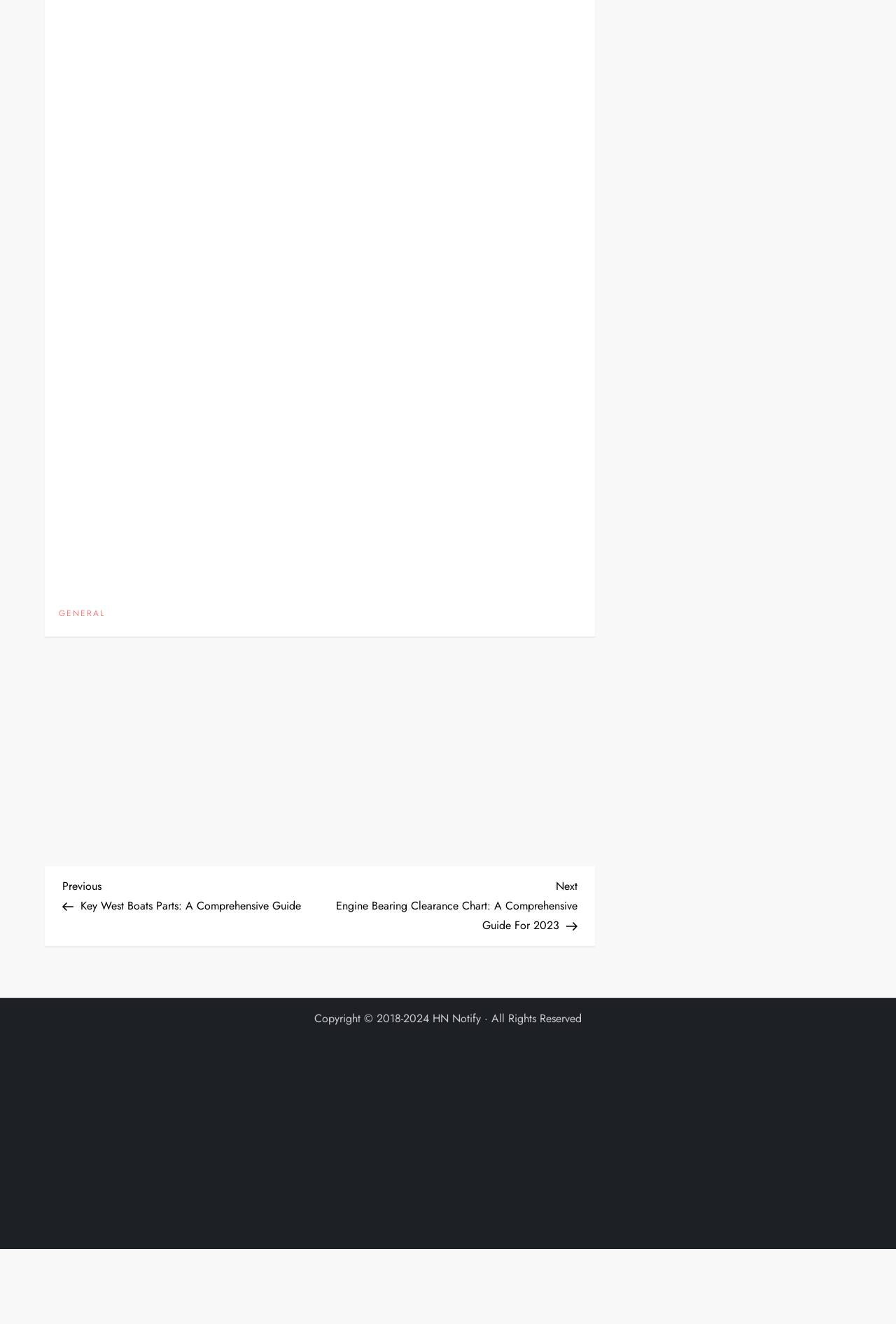What is the main topic of the webpage?
Please provide a comprehensive answer based on the information in the image.

The main topic of the webpage can be inferred from the image description 'Boat Rental Services in North Lake Tahoe Rent A Boat' which suggests that the webpage is related to boat rental services.